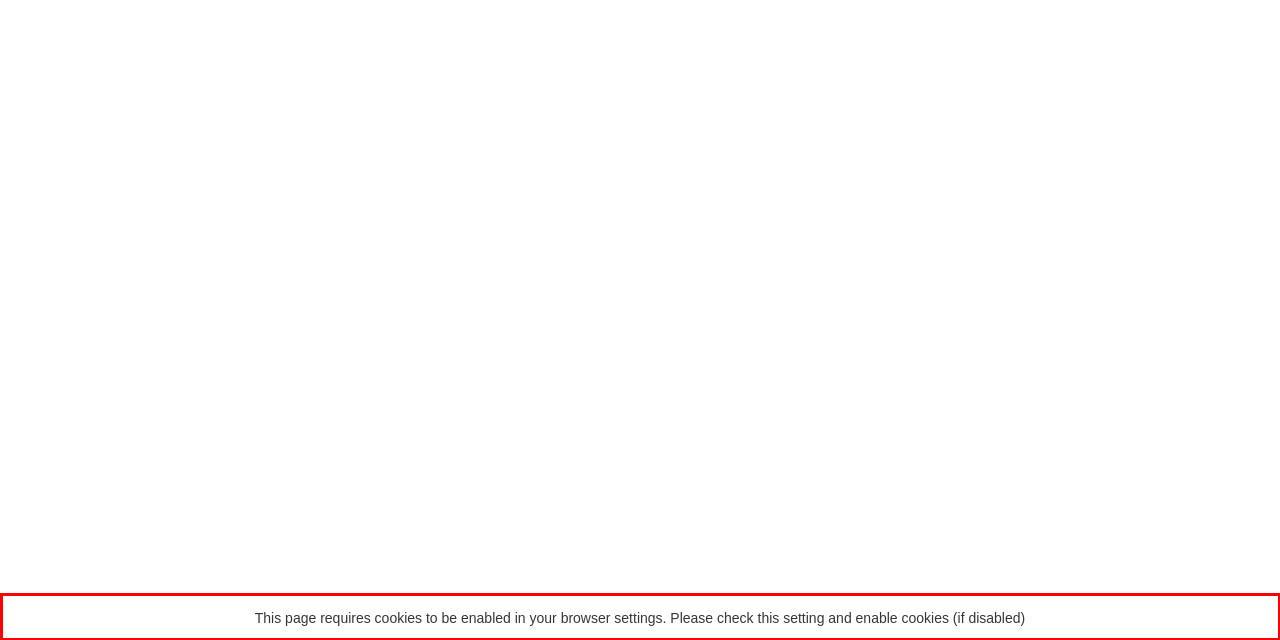You are given a webpage screenshot with a red bounding box around a UI element. Extract and generate the text inside this red bounding box.

This page requires cookies to be enabled in your browser settings. Please check this setting and enable cookies (if disabled)